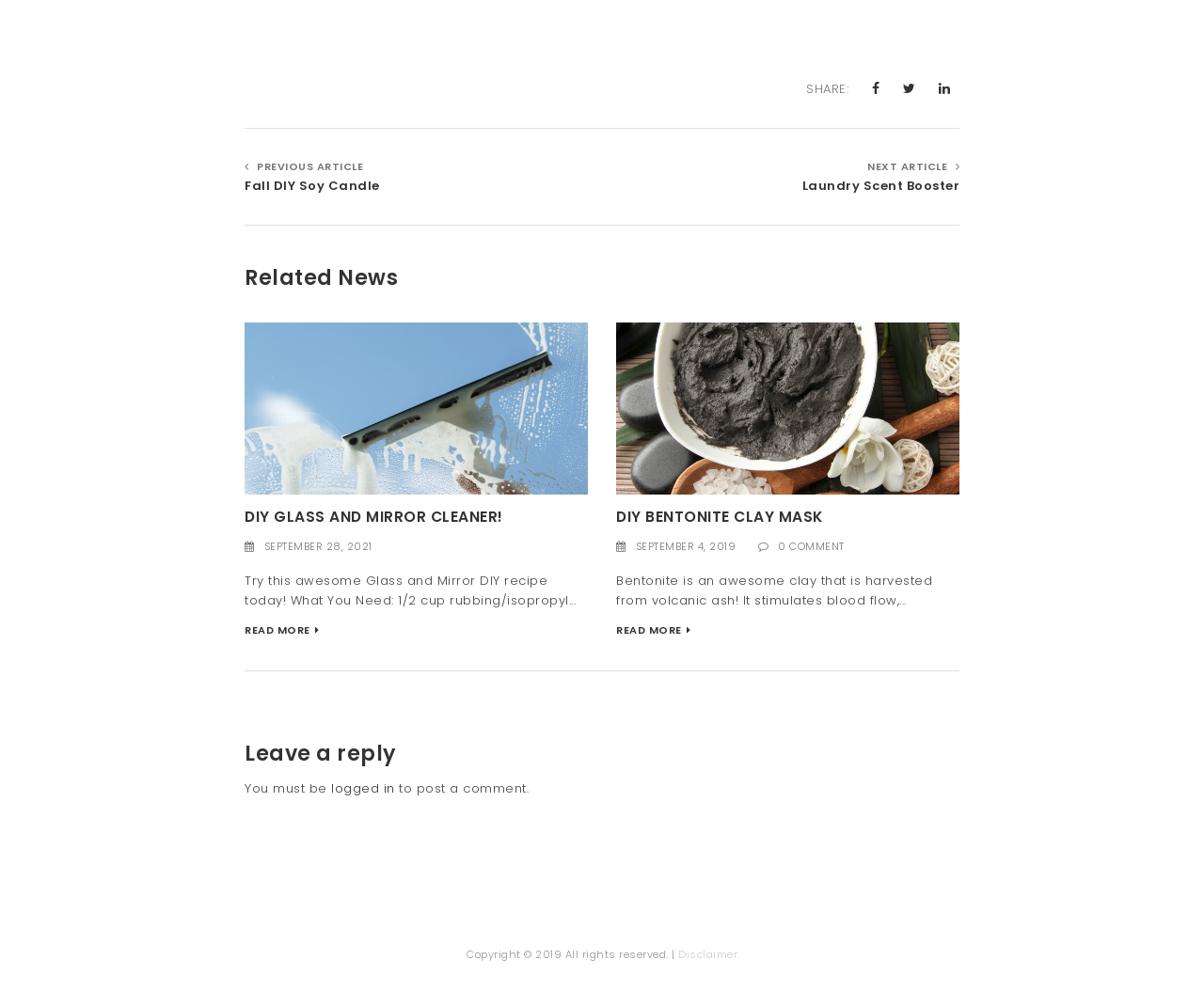Please locate the bounding box coordinates of the element's region that needs to be clicked to follow the instruction: "Read more about DIY GLASS AND MIRROR CLEANER!". The bounding box coordinates should be provided as four float numbers between 0 and 1, i.e., [left, top, right, bottom].

[0.203, 0.628, 0.265, 0.645]